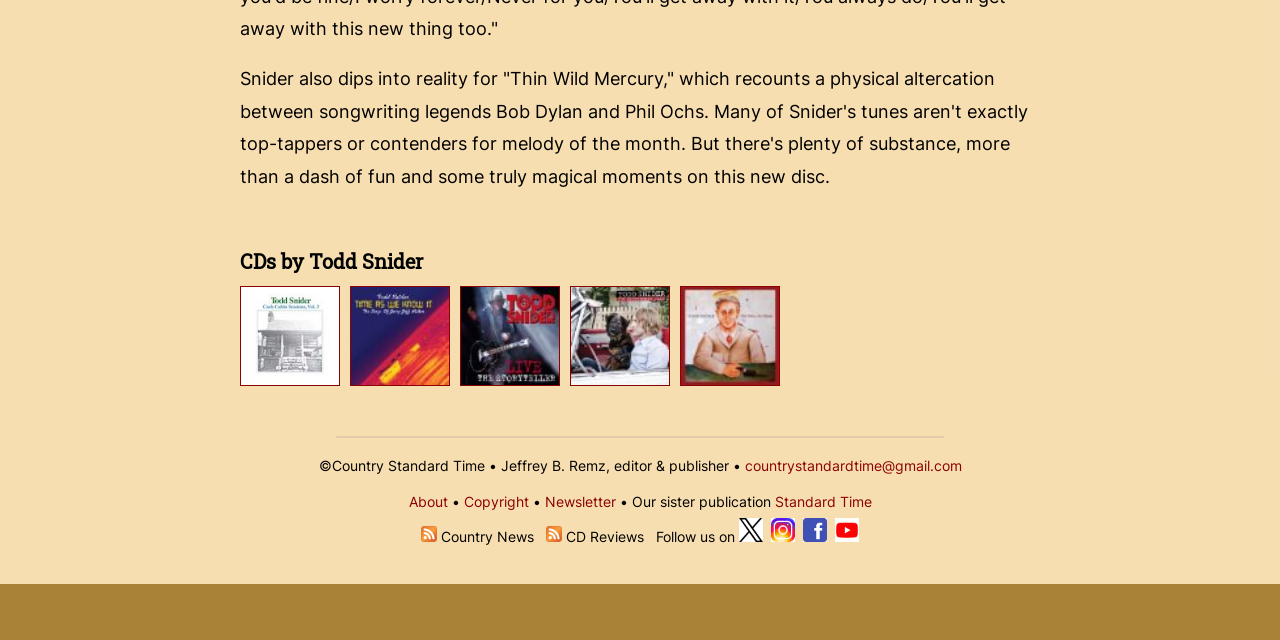Identify the bounding box of the HTML element described as: "Standard Time".

[0.605, 0.77, 0.681, 0.797]